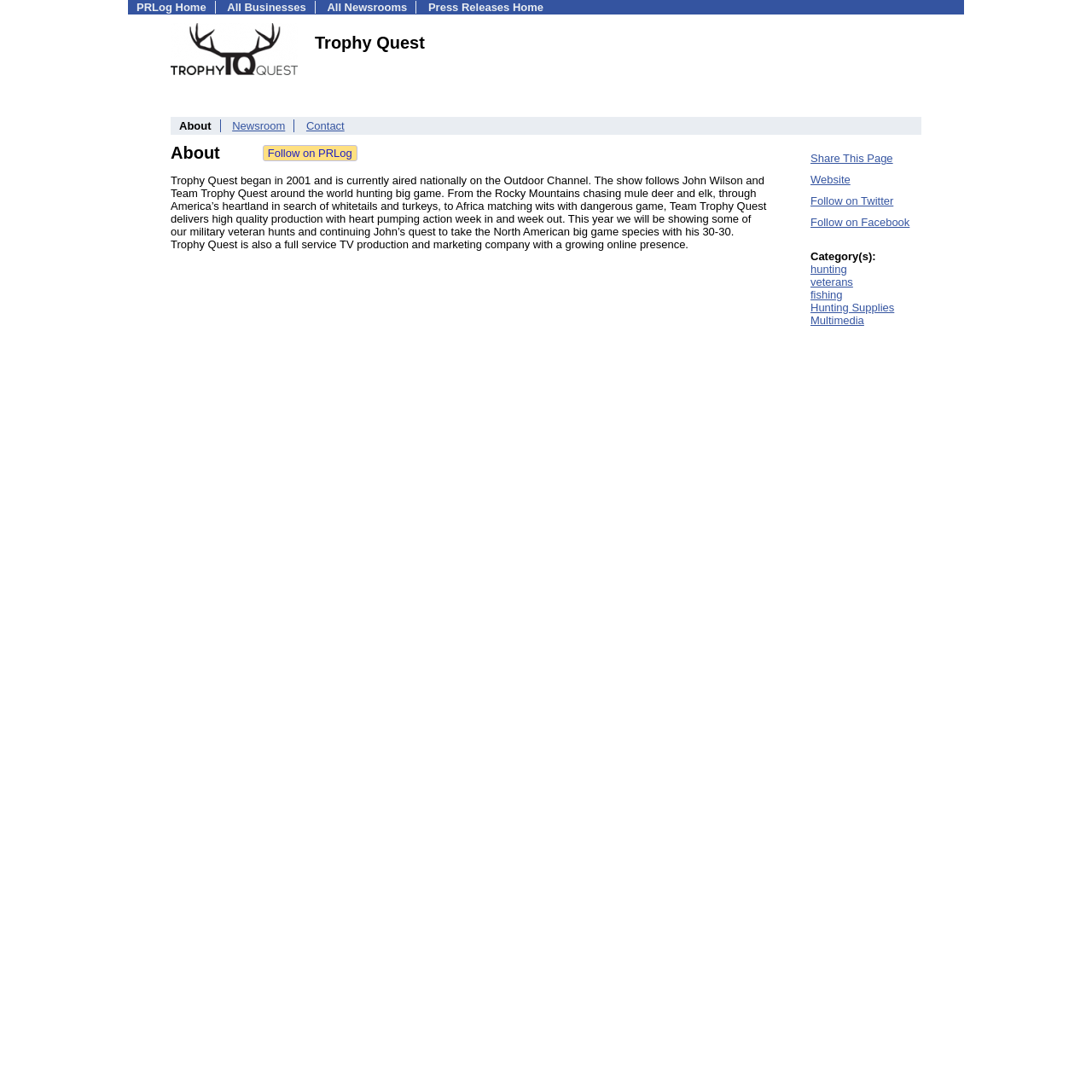What type of content does the company produce?
Answer the question with a detailed explanation, including all necessary information.

The type of content produced by the company can be inferred from the text 'The show follows John Wilson and Team Trophy Quest around the world hunting big game...' which mentions that the company produces TV shows.